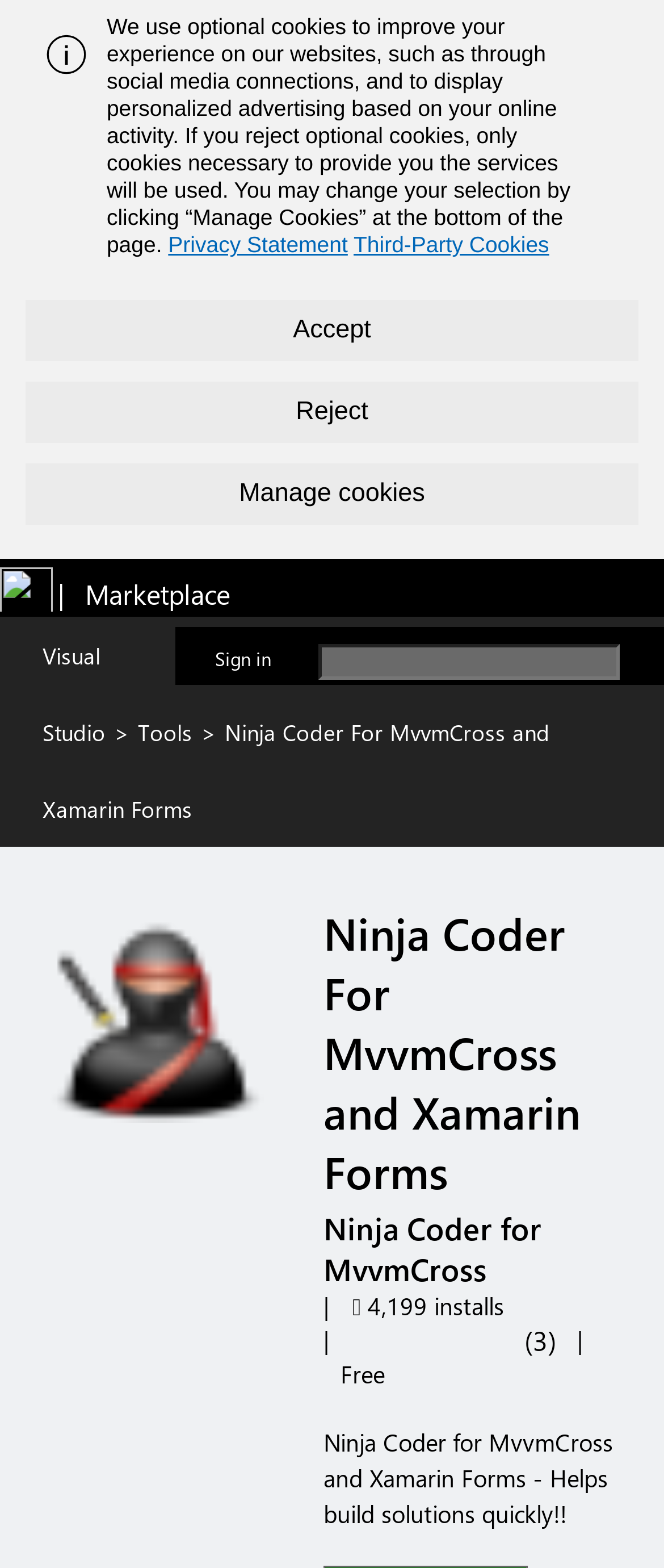Given the element description: "Ninja Coder for MvvmCross", predict the bounding box coordinates of this UI element. The coordinates must be four float numbers between 0 and 1, given as [left, top, right, bottom].

[0.487, 0.77, 0.815, 0.823]